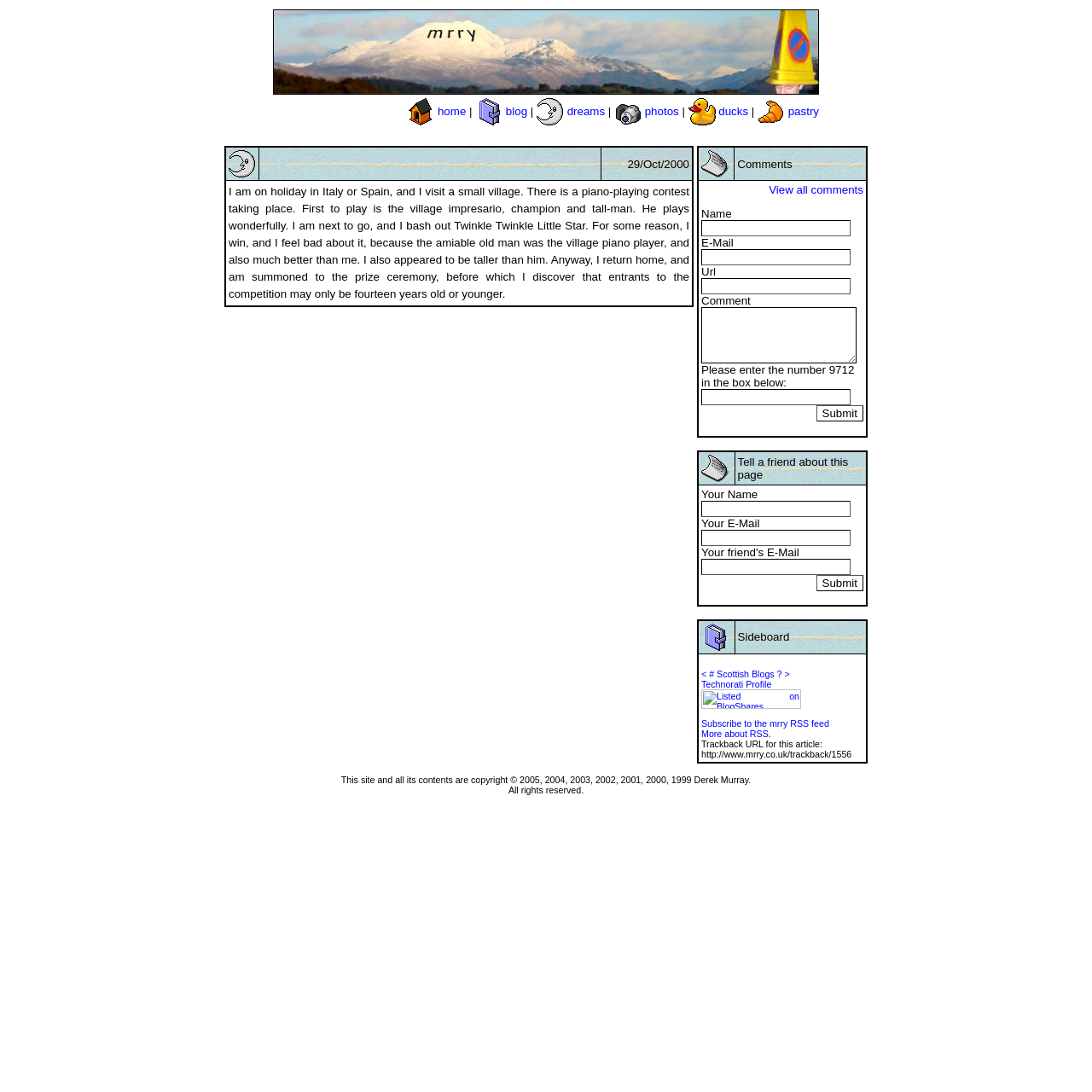Detail the various sections and features of the webpage.

The webpage is a personal blog entry titled "Dreams Entry (29/10/2000)" by "mrry". At the top, there is a layout table with a single row containing a table cell with the title "mrry (Happy New Year)" accompanied by an image. Below this, there is a navigation menu with links to "home", "blog", "dreams", "photos", "ducks", and "pastry", each with a corresponding image.

The main content of the page is a dream journal entry dated 29th October 2000. The entry describes a dream where the author visits a small village in Italy or Spain and participates in a piano-playing contest. The text is divided into two sections: the first section describes the dream, and the second section appears to be a prize ceremony where the author discovers that entrants to the competition must be 14 years old or younger.

To the right of the main content, there is a sidebar with several sections. The first section has a heading "Dreams" with a link to "Dreams" and a date "29/Oct/2000". Below this, there is a section with a heading "Comments" where users can view and submit comments. The comment form includes fields for name, email, URL, and comment, as well as a submit button.

Further down the sidebar, there are sections for "Tell a friend about this page" and "Sideboard", each with a heading and a form or links. The "Tell a friend" section allows users to enter their name, email, and their friend's email to send a notification about the page. The "Sideboard" section appears to be a collection of links and images.

At the bottom of the sidebar, there are links to "check out my neighbors in meatspace", "Scottish Blogs", and other blog-related resources, including a trackback URL and an RSS feed.